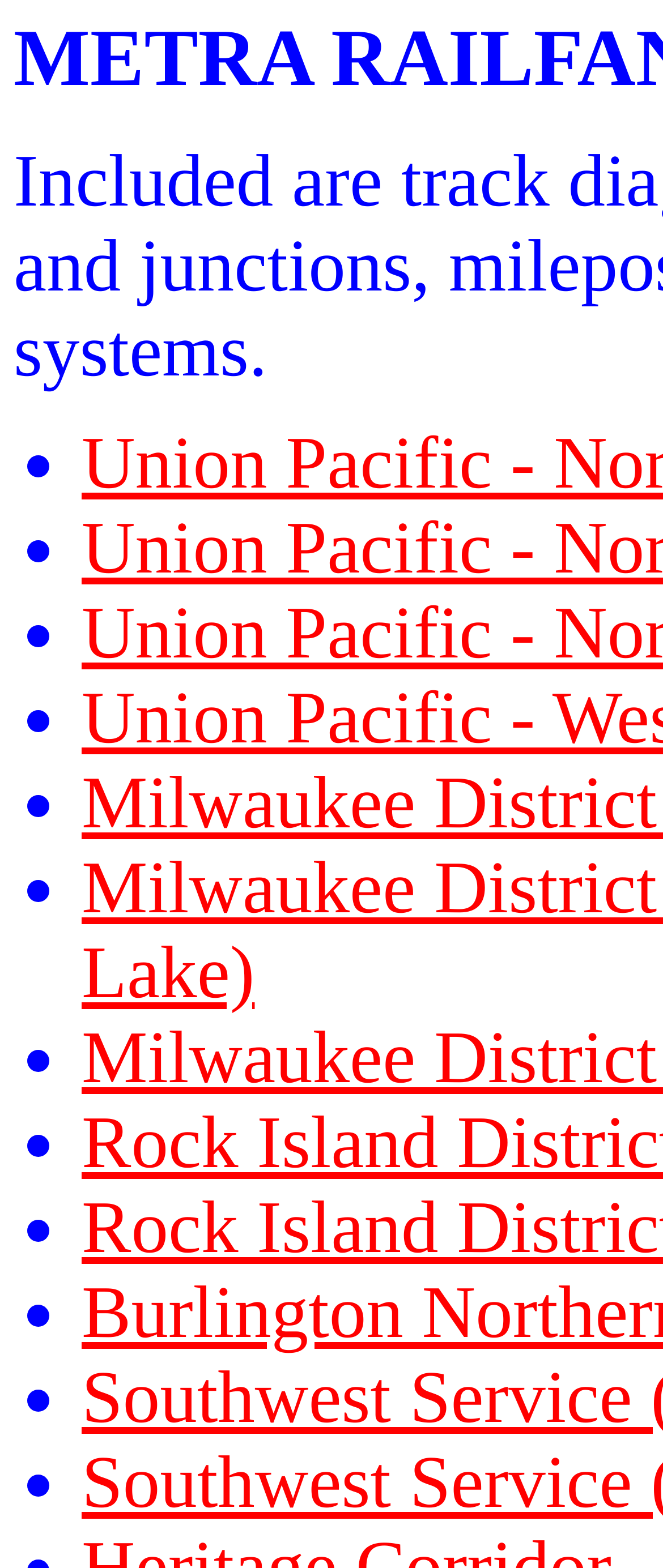What is the horizontal position of the list markers?
Answer the question using a single word or phrase, according to the image.

Left